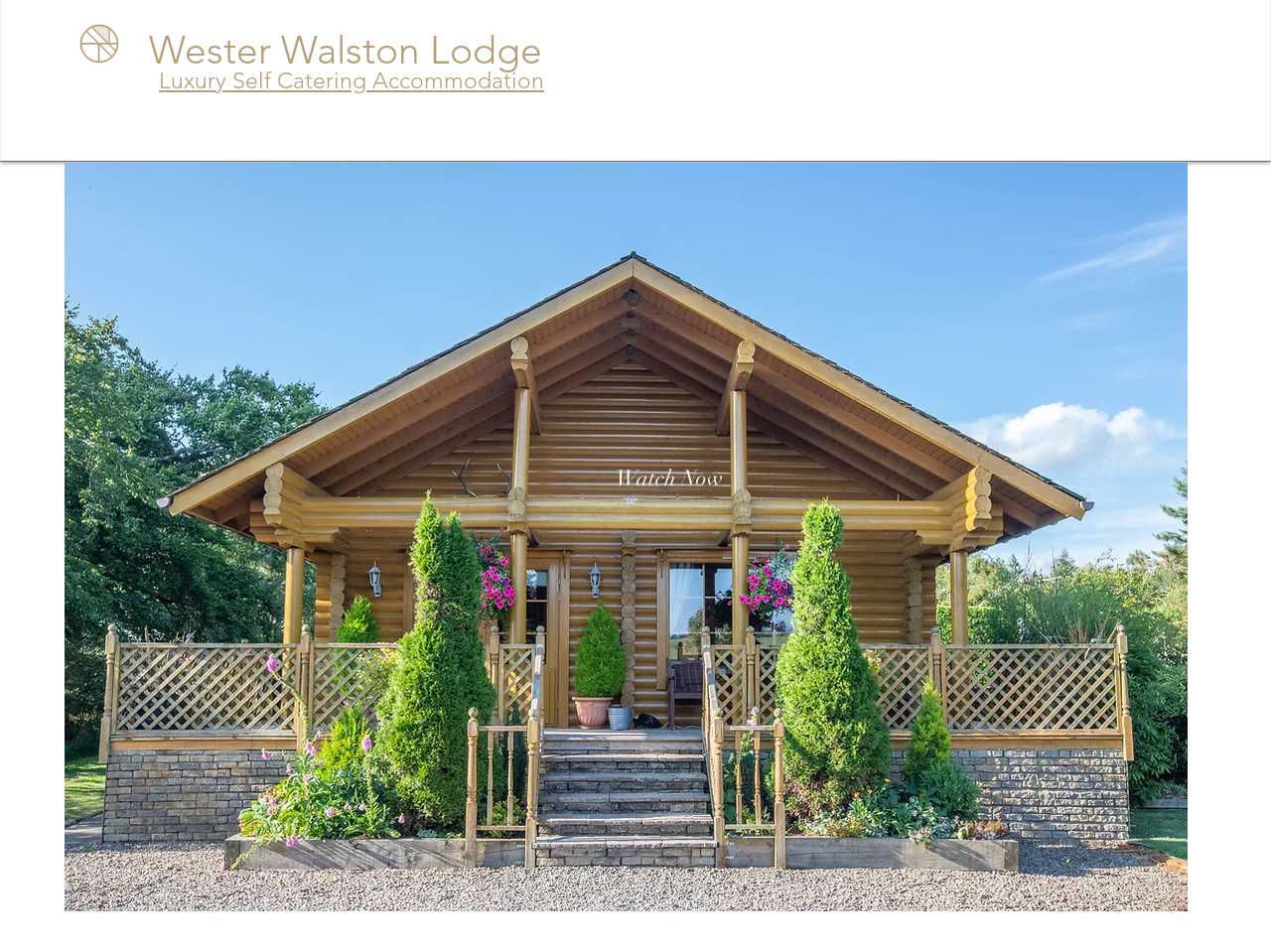What is the purpose of the 'Watch Now' link?
From the image, provide a succinct answer in one word or a short phrase.

To watch a video